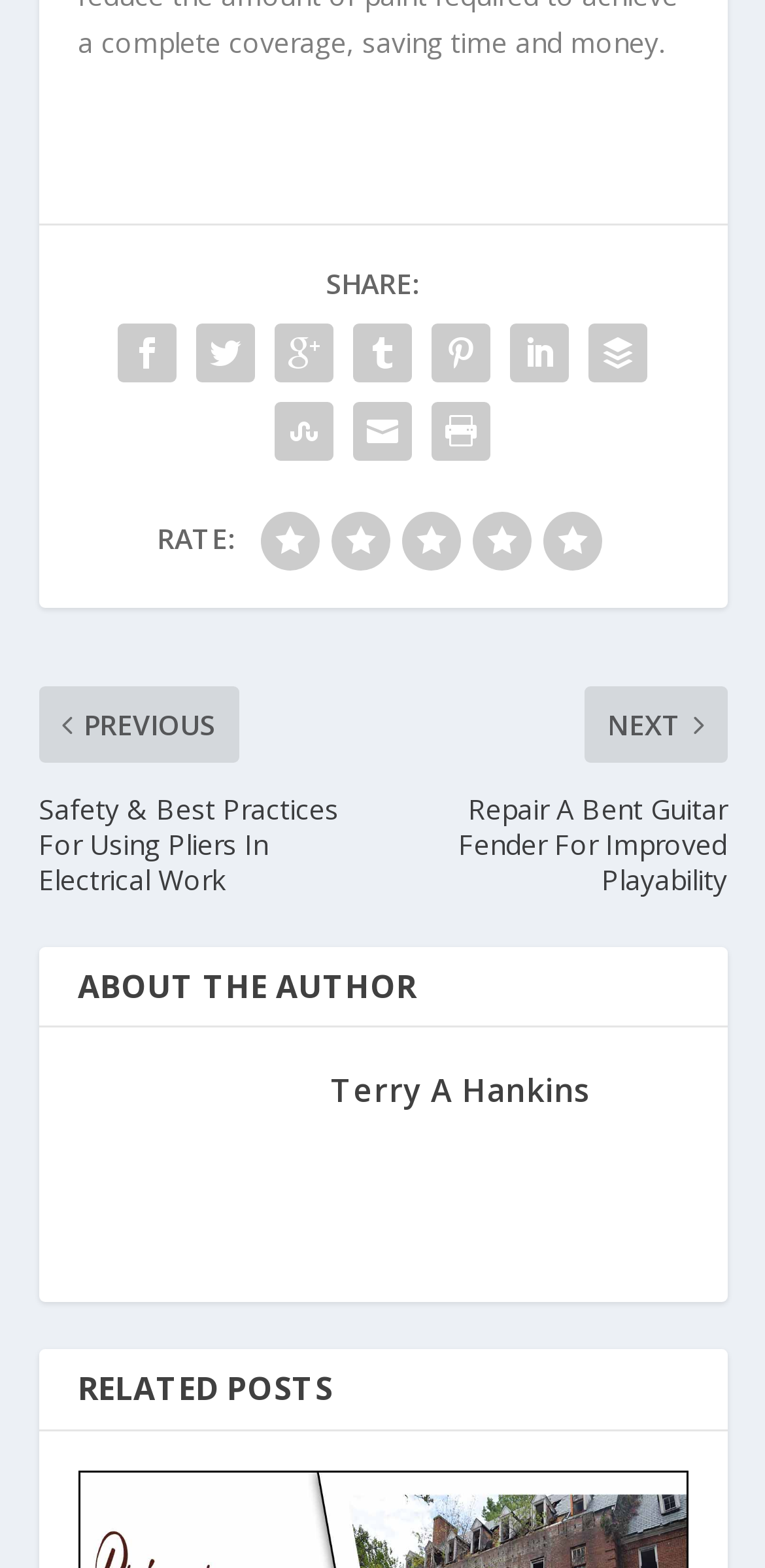Consider the image and give a detailed and elaborate answer to the question: 
How many rating options are available?

In the section with the label 'RATE:', there are five image elements with numbers from 1 to 5, indicating that there are five rating options available.